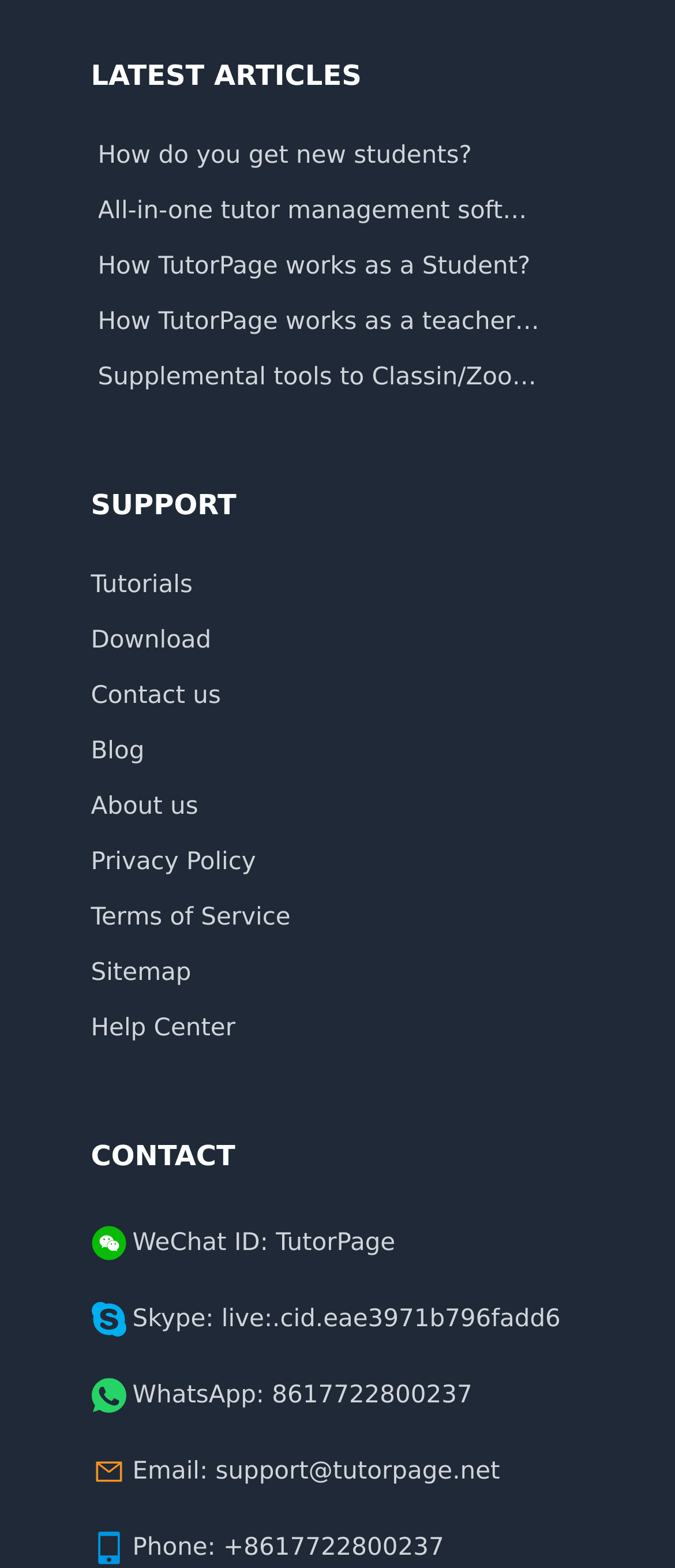Identify the bounding box coordinates for the element you need to click to achieve the following task: "Read Disclaimer". The coordinates must be four float values ranging from 0 to 1, formatted as [left, top, right, bottom].

None